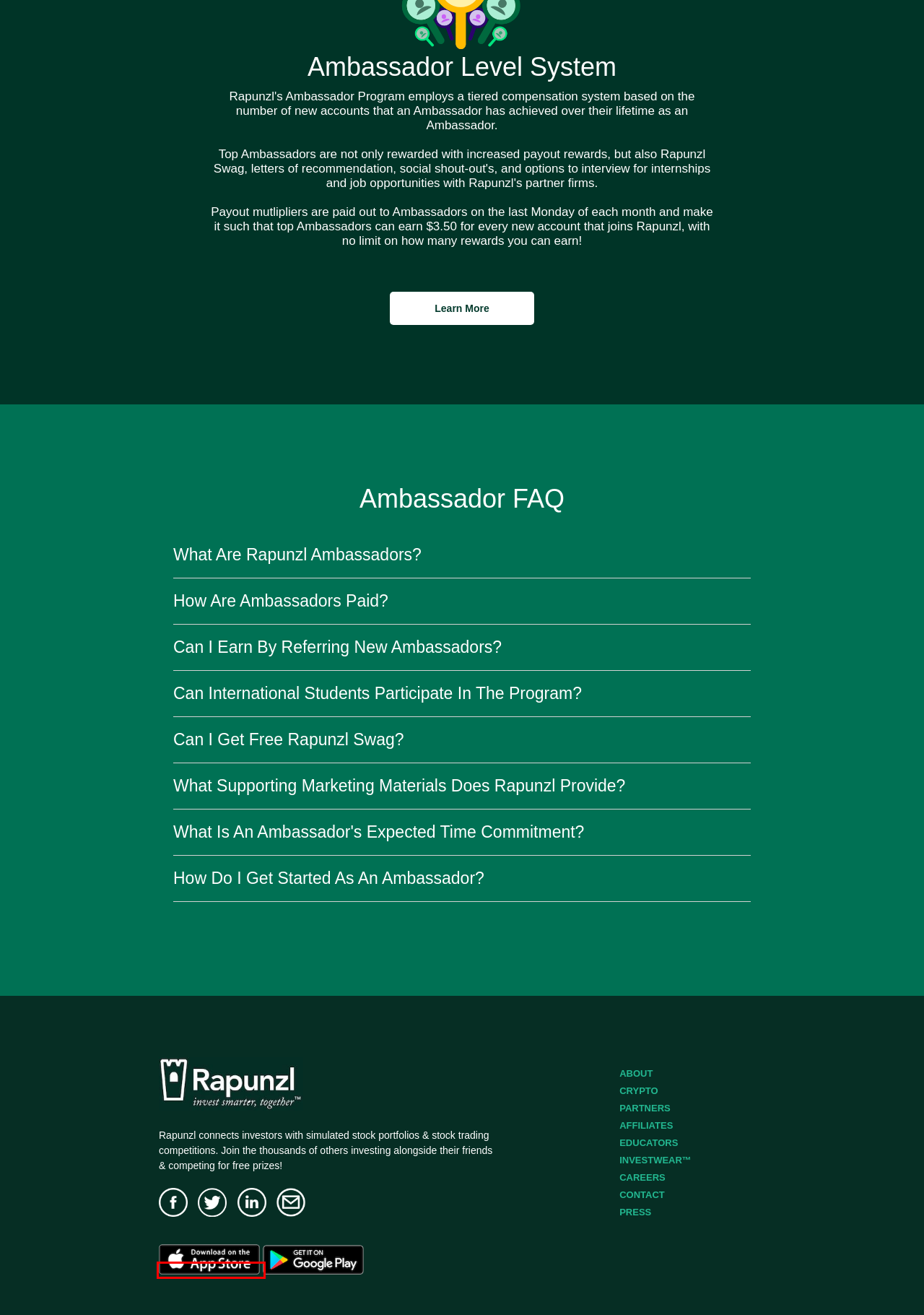Look at the screenshot of the webpage and find the element within the red bounding box. Choose the webpage description that best fits the new webpage that will appear after clicking the element. Here are the candidates:
A. Contact Us — Rapunzl InvestED
B. ‎Rapunzl: Simulate. Invest. Win on the App Store
C. Rapunzl | Earn While You Learn To Invest With A Free Trading Simulator
D. Rapunzl Crypto | Simulate Today!
E. Partnerships | Rapunzl & Dreams For Kids
F. Press | Rapunzl Investments & Their Free Mobile Stock Trading App
G. About | Rapunzl
H. Careers | Rapunzl Investments & Their Free Mobile Stock Trading App

B